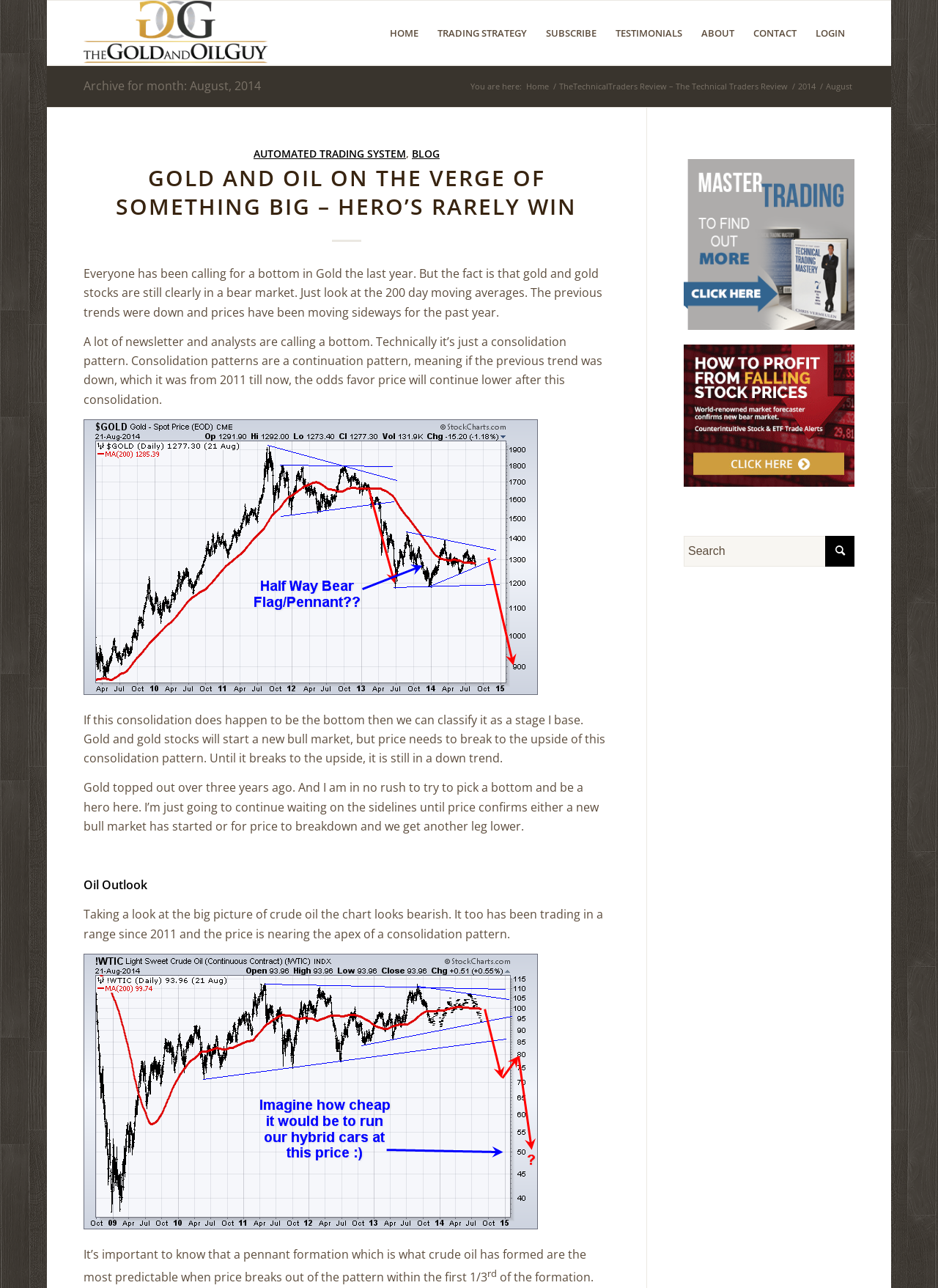Please reply with a single word or brief phrase to the question: 
What is the color of the image 'goldbear'?

Not specified